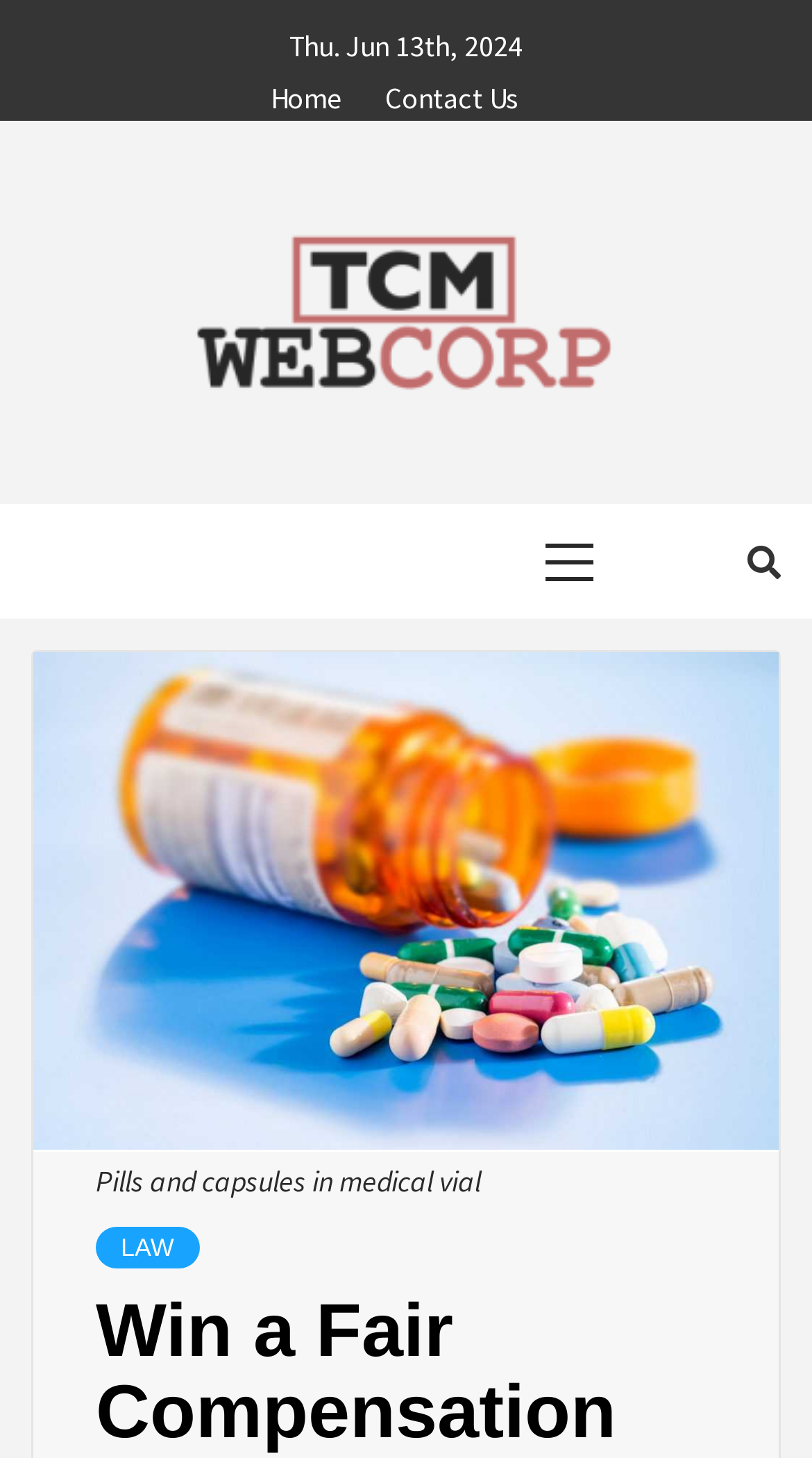Use a single word or phrase to answer this question: 
What is the icon next to the 'LAW' link?

Pills and capsules in medical vial